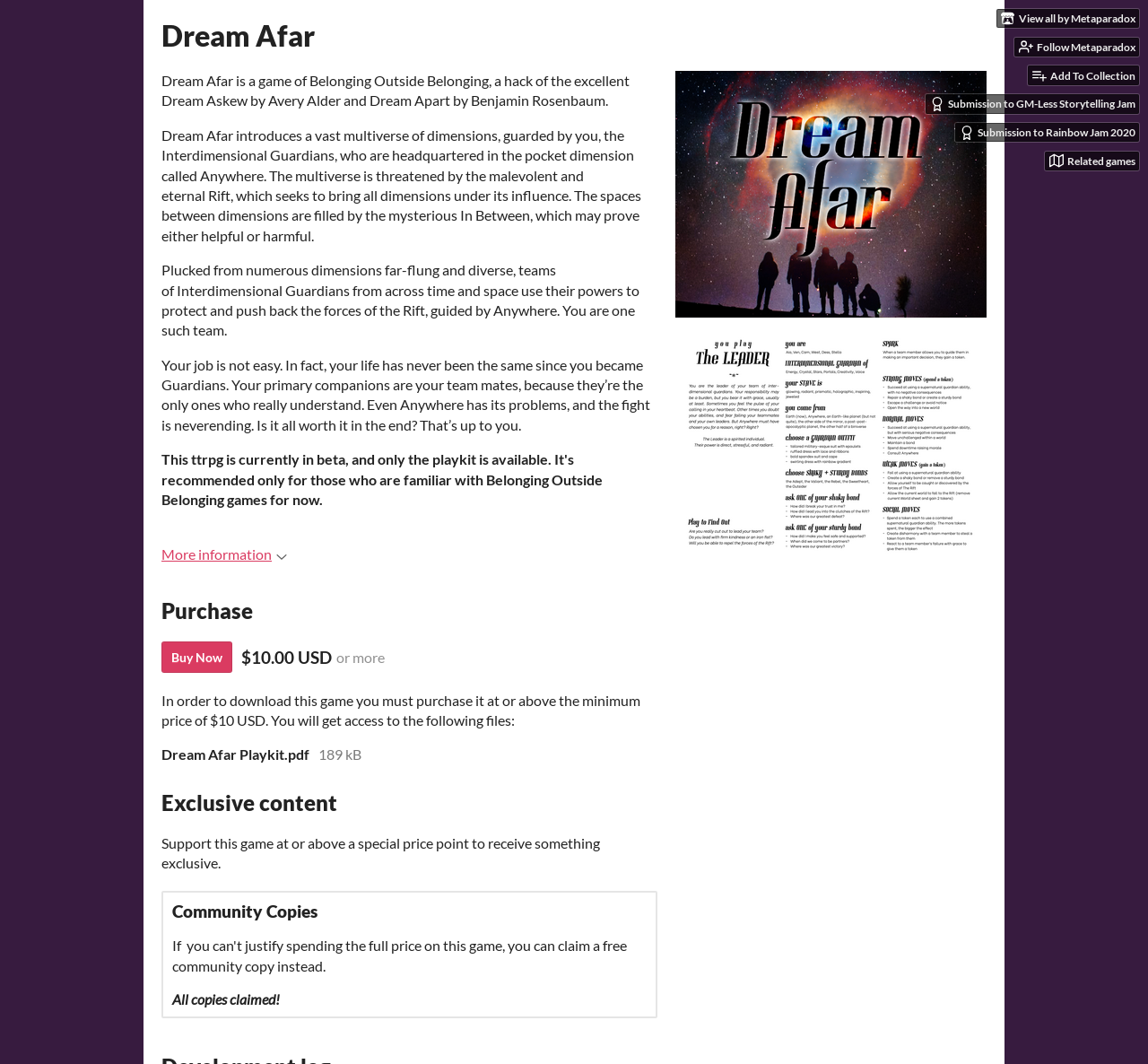What is the name of the dimension where the Interdimensional Guardians are headquartered?
Your answer should be a single word or phrase derived from the screenshot.

Anywhere